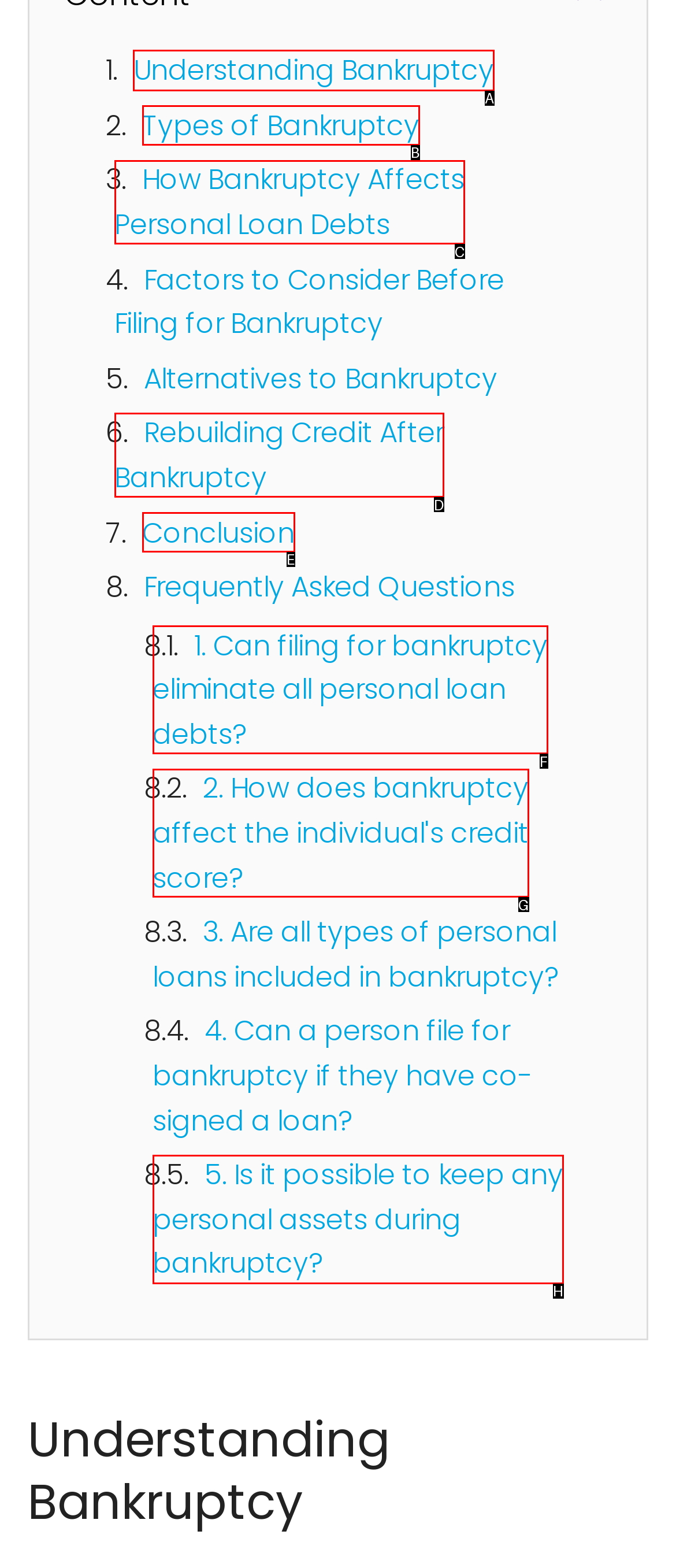Select the letter of the option that should be clicked to achieve the specified task: Click on 'Understanding Bankruptcy'. Respond with just the letter.

A